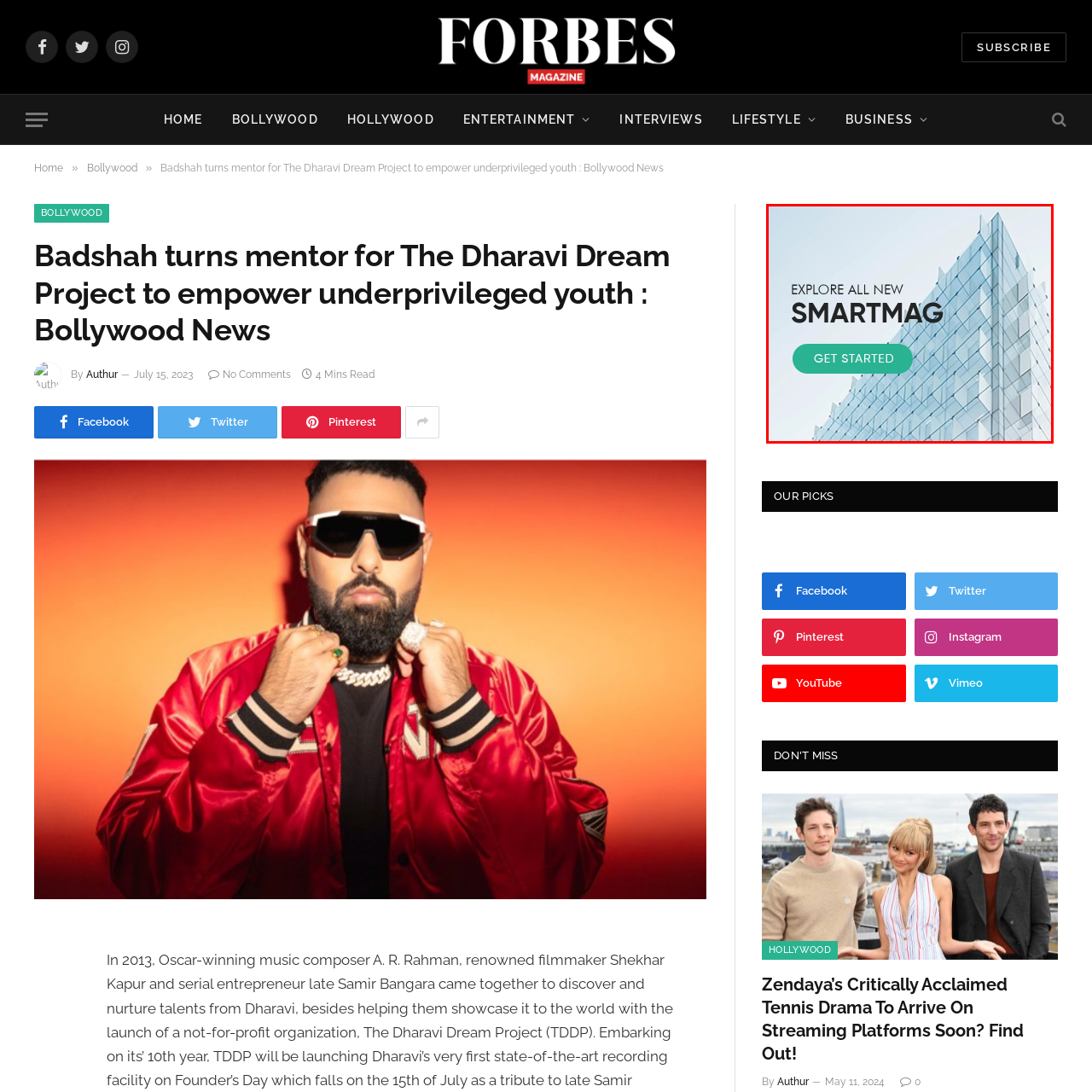What is the aesthetic conveyed by the overall design?
Observe the section of the image outlined in red and answer concisely with a single word or phrase.

modernity and sophistication